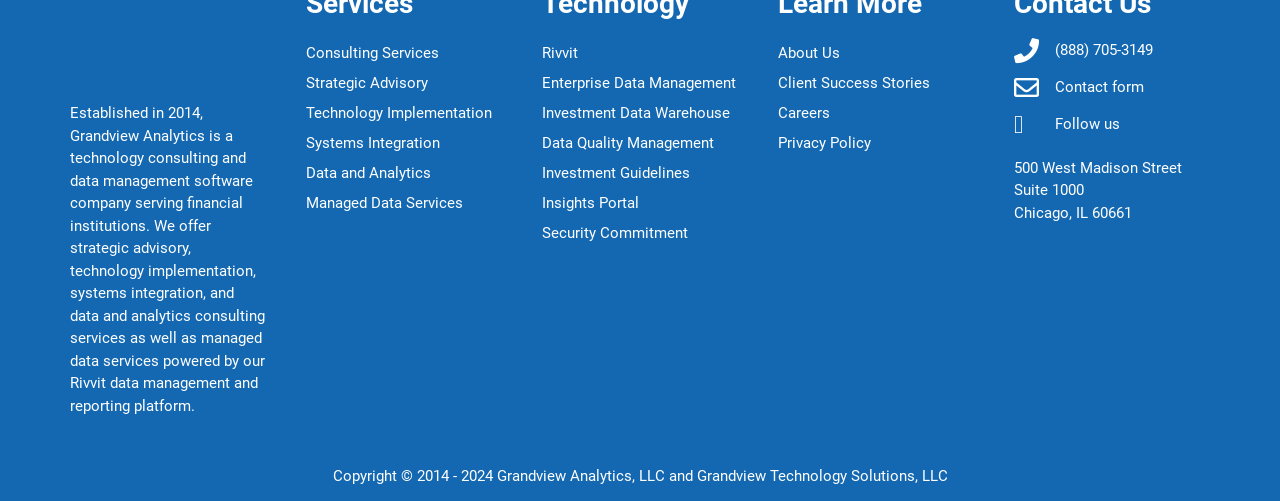Using the description: "Careers", identify the bounding box of the corresponding UI element in the screenshot.

[0.608, 0.195, 0.761, 0.255]